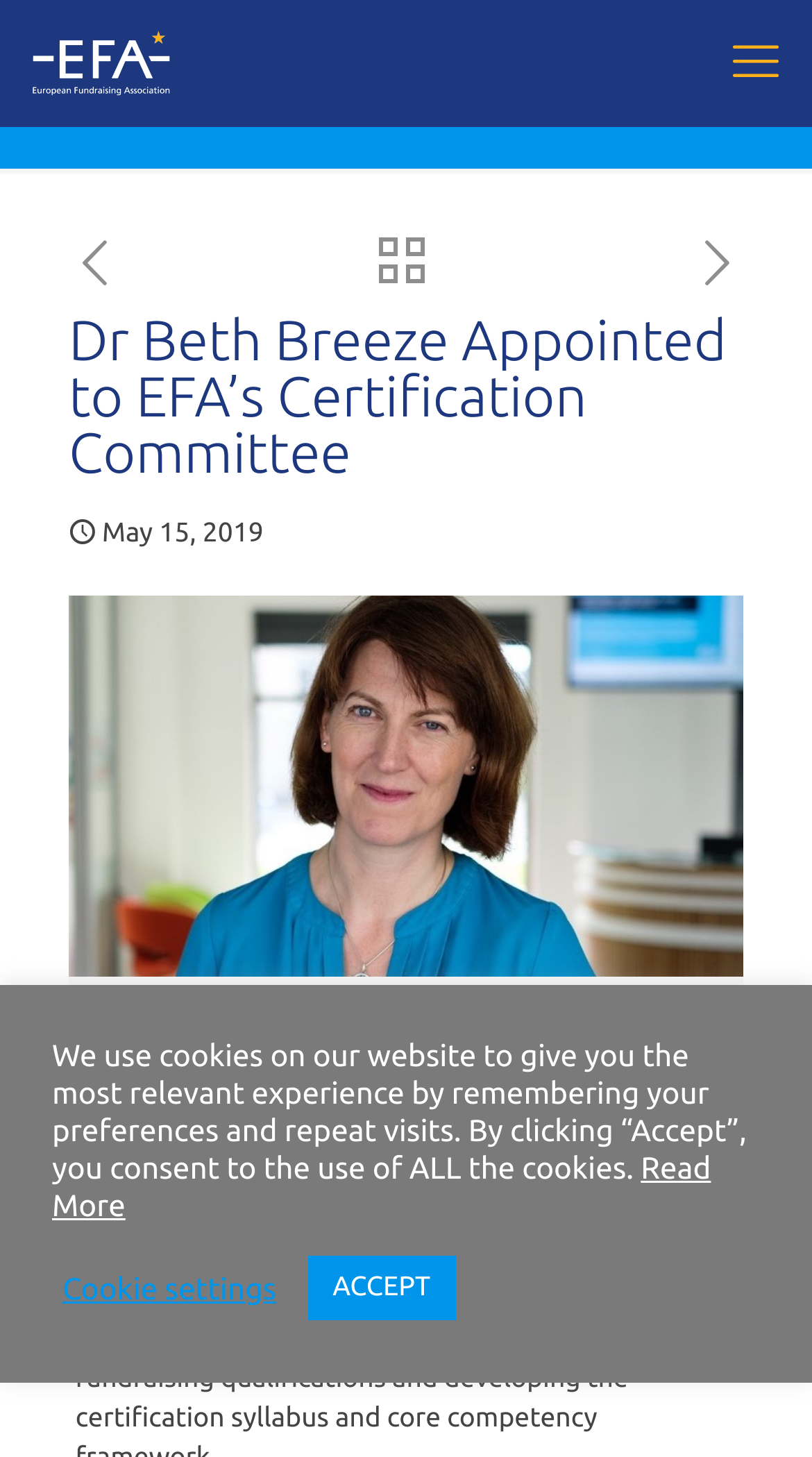Find the bounding box coordinates of the clickable element required to execute the following instruction: "read more about Dr Beth Breeze". Provide the coordinates as four float numbers between 0 and 1, i.e., [left, top, right, bottom].

[0.157, 0.881, 0.321, 0.901]